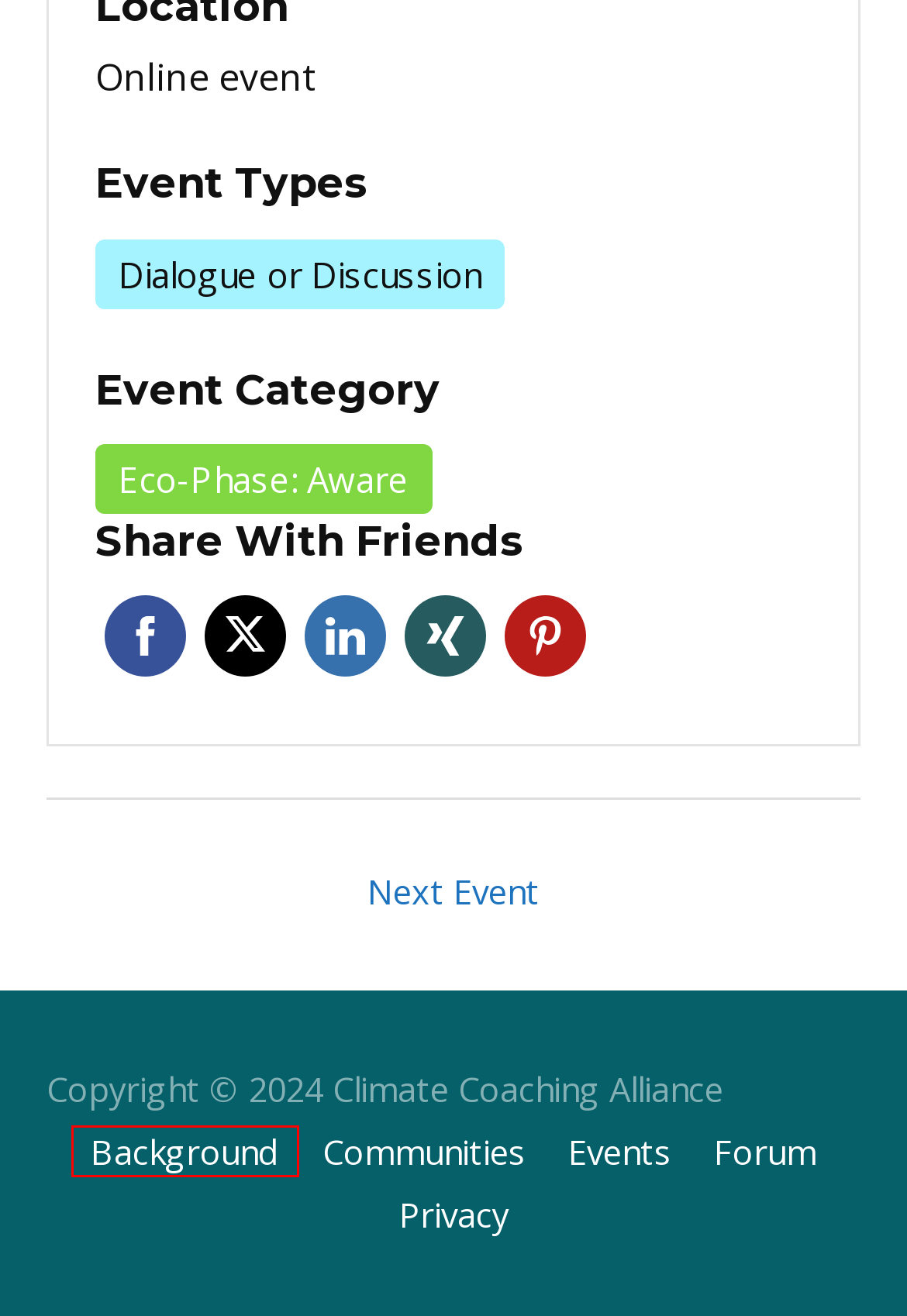You have a screenshot of a webpage, and a red bounding box highlights an element. Select the webpage description that best fits the new page after clicking the element within the bounding box. Options are:
A. Dialogue or Discussion – Climate Coaching Alliance
B. Eco-Phase: Aware – Climate Coaching Alliance
C. Events – Climate Coaching Alliance
D. Privacy – Climate Coaching Alliance
E. Background – Climate Coaching Alliance
F. Book Circle – UK(1) – Climate Coaching Alliance
G. CCA Forum – Climate Coaching Alliance
H. Communities – Climate Coaching Alliance

E